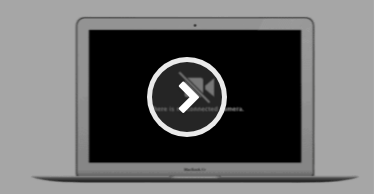What is the shape of the icon on the MacBook screen?
Look at the image and answer with only one word or phrase.

Video camera